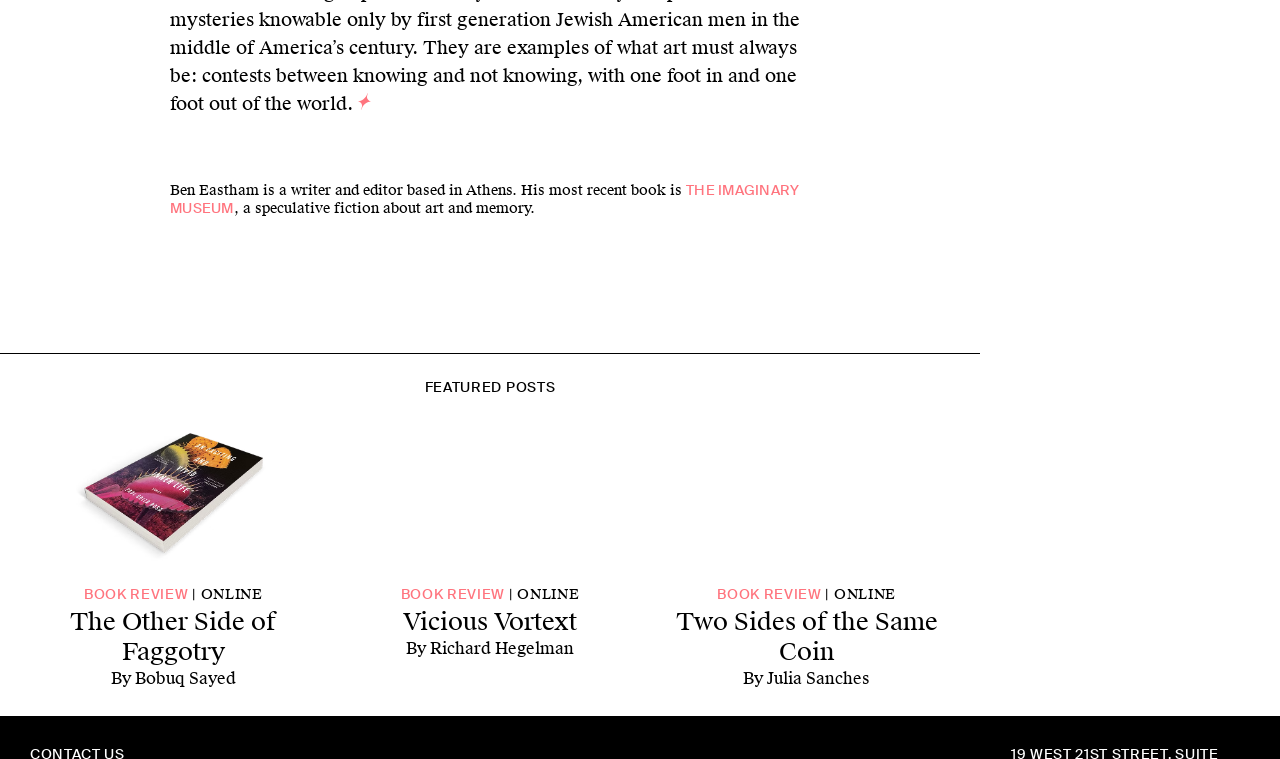Determine the bounding box for the UI element described here: "Vicious Vortext By Richard Hegelman".

[0.313, 0.8, 0.453, 0.871]